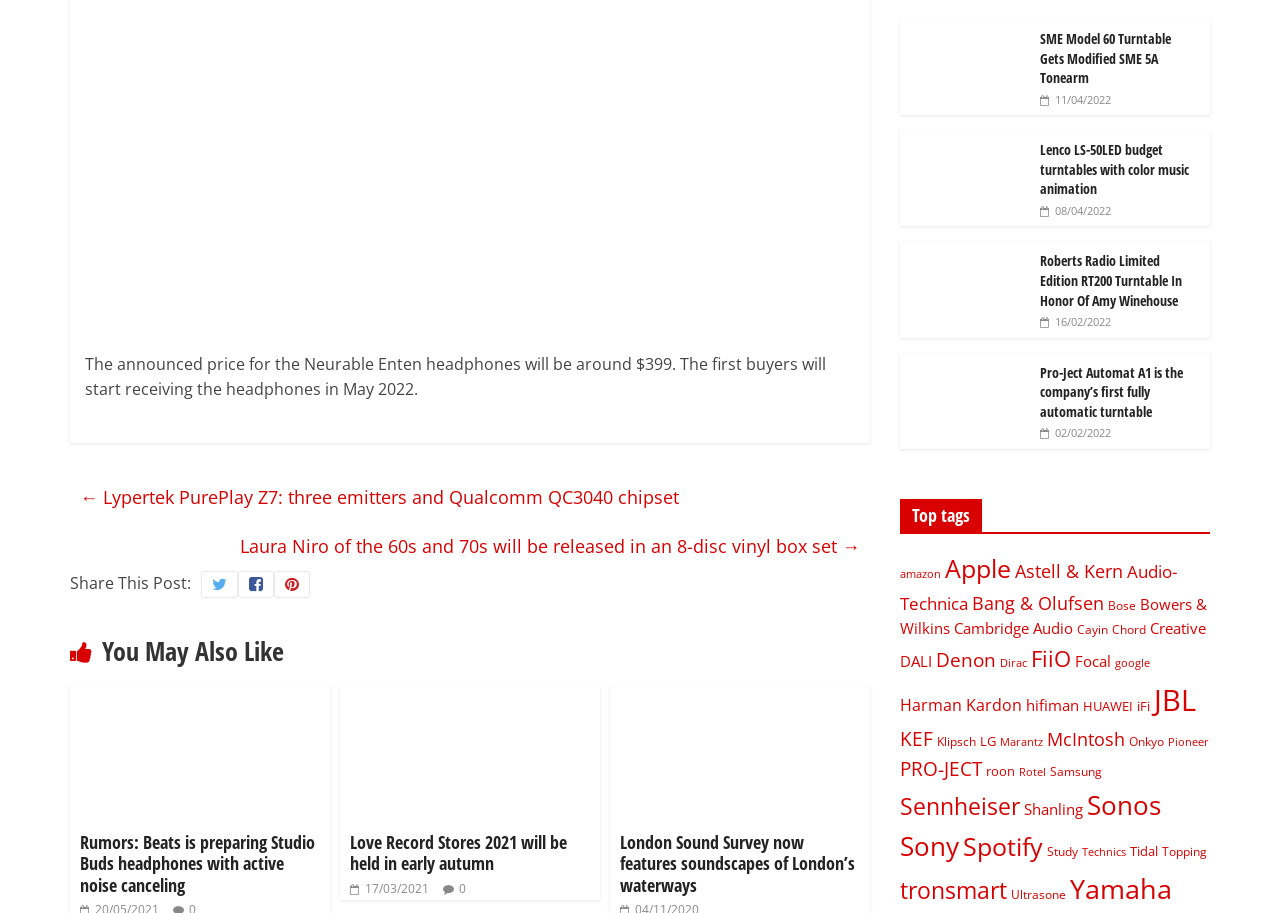What is the name of the event mentioned in the link?
Look at the image and provide a detailed response to the question.

The answer can be found in the link element with the text 'Love Record Stores 2021', which is located below the heading 'You May Also Like'.